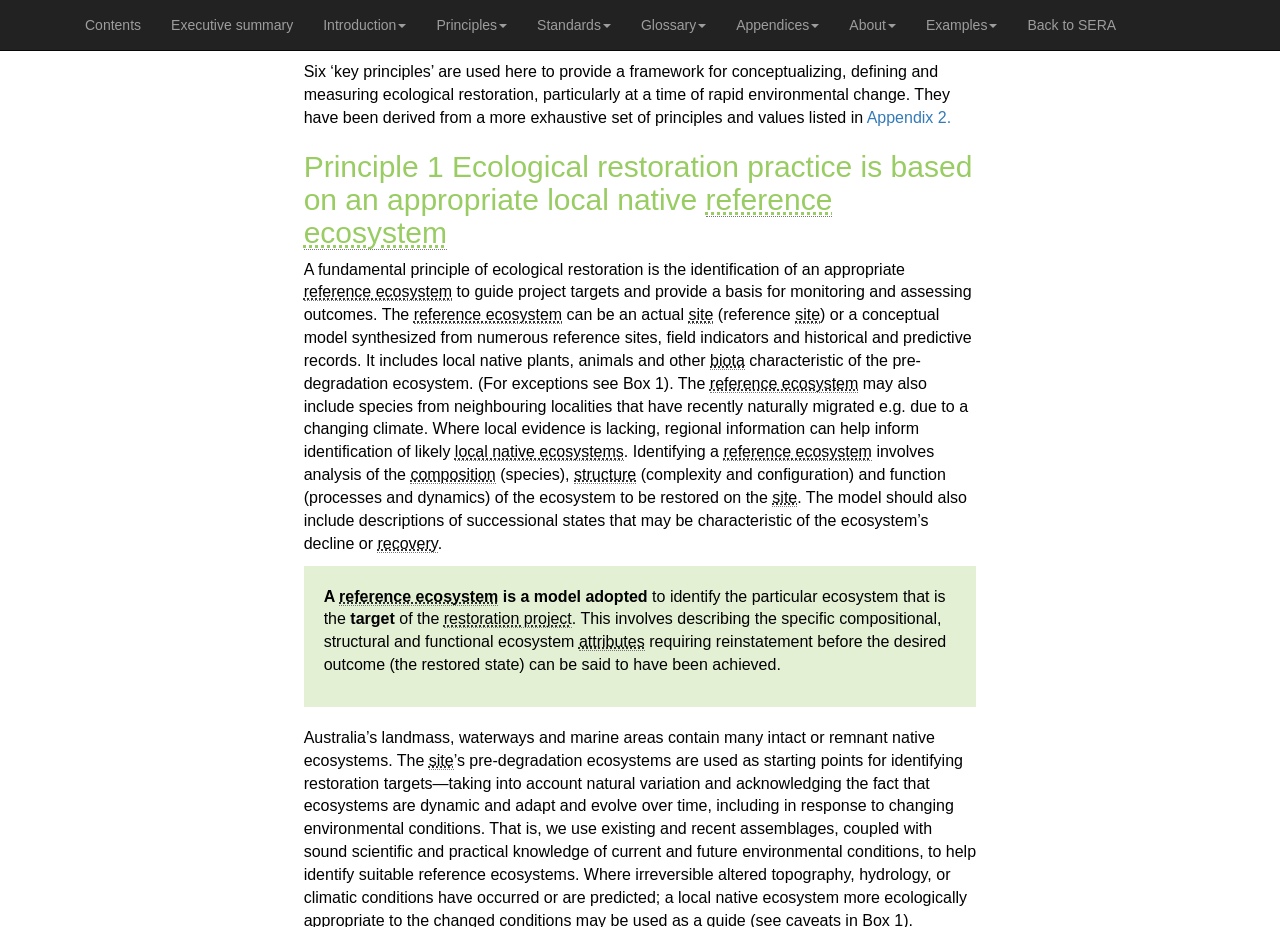What is ecological restoration practice based on?
Craft a detailed and extensive response to the question.

According to the webpage, ecological restoration practice is based on an appropriate local native reference ecosystem, which is a fundamental principle of ecological restoration. This is evident from the heading 'Principle 1 Ecological restoration practice is based on an appropriate local native reference ecosystem' and the description that follows.